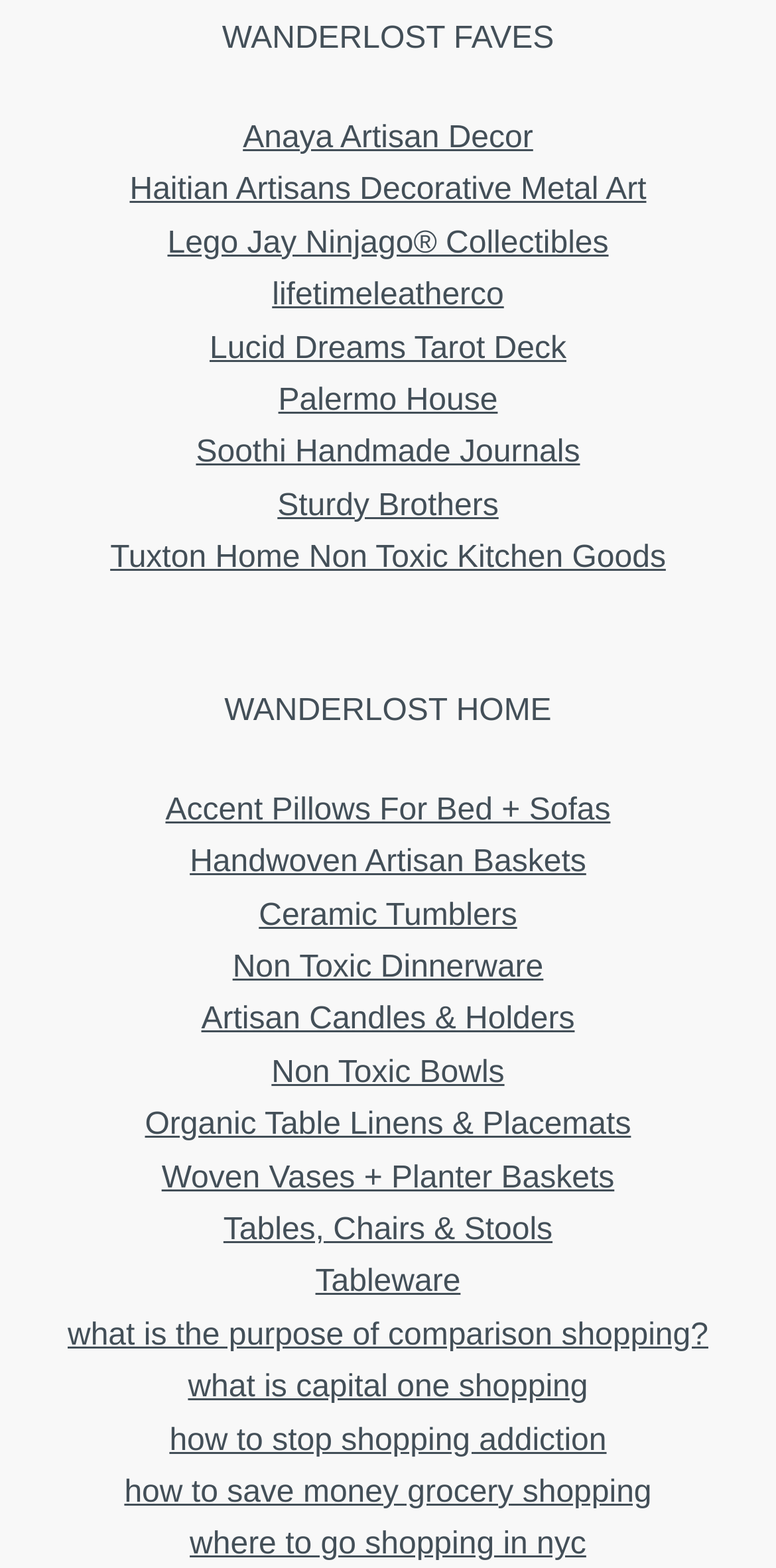Given the following UI element description: "lifetimeleatherco", find the bounding box coordinates in the webpage screenshot.

[0.351, 0.178, 0.649, 0.199]